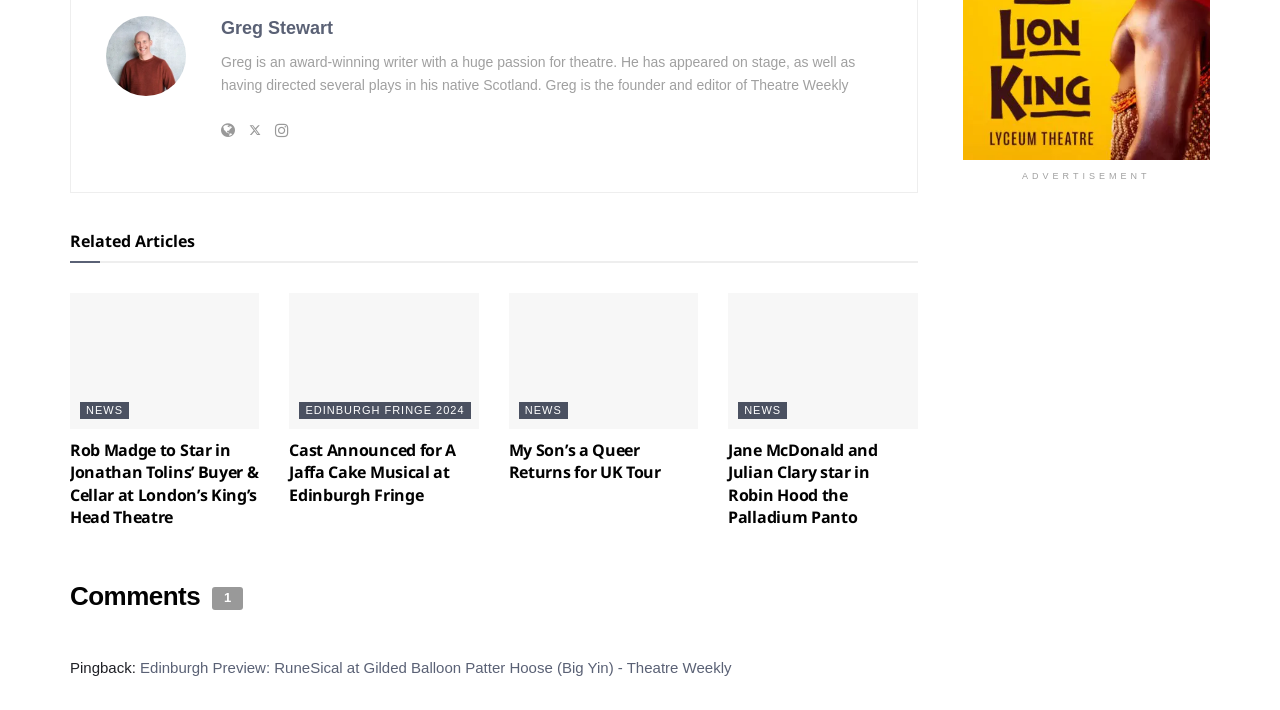Can you find the bounding box coordinates for the element that needs to be clicked to execute this instruction: "Check the news about My Son’s a Queer Returns for UK Tour"? The coordinates should be given as four float numbers between 0 and 1, i.e., [left, top, right, bottom].

[0.397, 0.618, 0.545, 0.681]